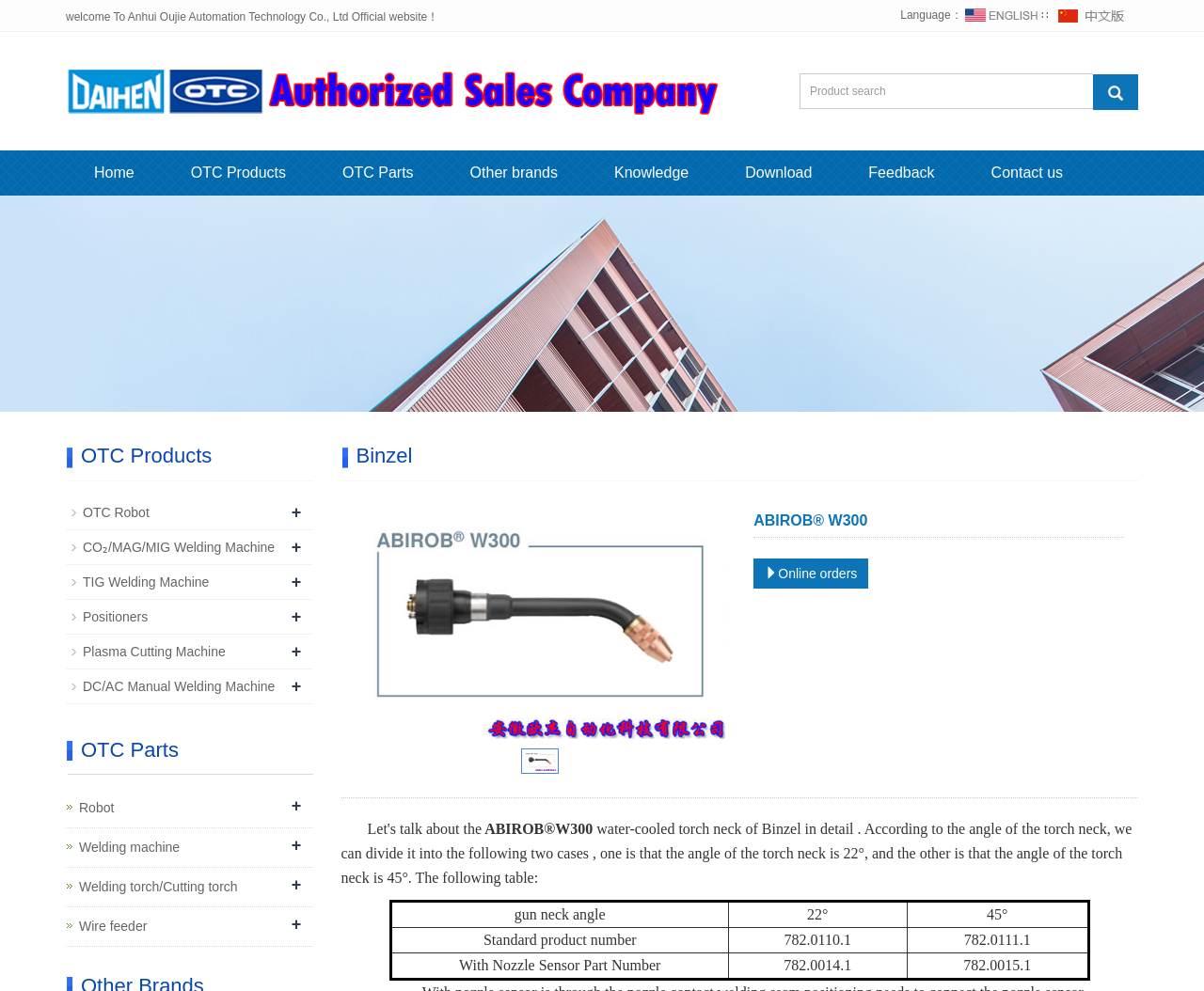Give a detailed account of the webpage, highlighting key information.

The webpage is the official website of Anhui Oujie Automation Technology Co., Ltd, which appears to be a company that specializes in welding and automation technology. At the top of the page, there is a welcome message and a language selection option with two flags, indicating that the website is available in multiple languages.

Below the language selection option, there is a navigation menu with links to various sections of the website, including "Home", "OTC Products", "OTC Parts", "Other brands", "Knowledge", "Download", "Feedback", and "Contact us". 

On the left side of the page, there is a prominent image of a welding torch, accompanied by the text "ABIROB W300" and a heading that reads "Binzel". Below this image, there is a table that compares the specifications of two different torch neck angles, 22° and 45°.

To the right of the image, there is a section that appears to be a product description, with text that explains the details of the ABIROB W300 water-cooled torch neck. This section includes several paragraphs of text and a table that lists the product's specifications.

Further down the page, there are two sections that list the company's products, one for "OTC Products" and one for "OTC Parts". Each section includes a list of links to specific products, such as welding machines, positioners, and wire feeders. Some of the links have a "+" symbol next to them, indicating that there are additional sub-options or categories.

Overall, the webpage appears to be a product catalog or brochure for Anhui Oujie Automation Technology Co., Ltd, showcasing their range of welding and automation products.